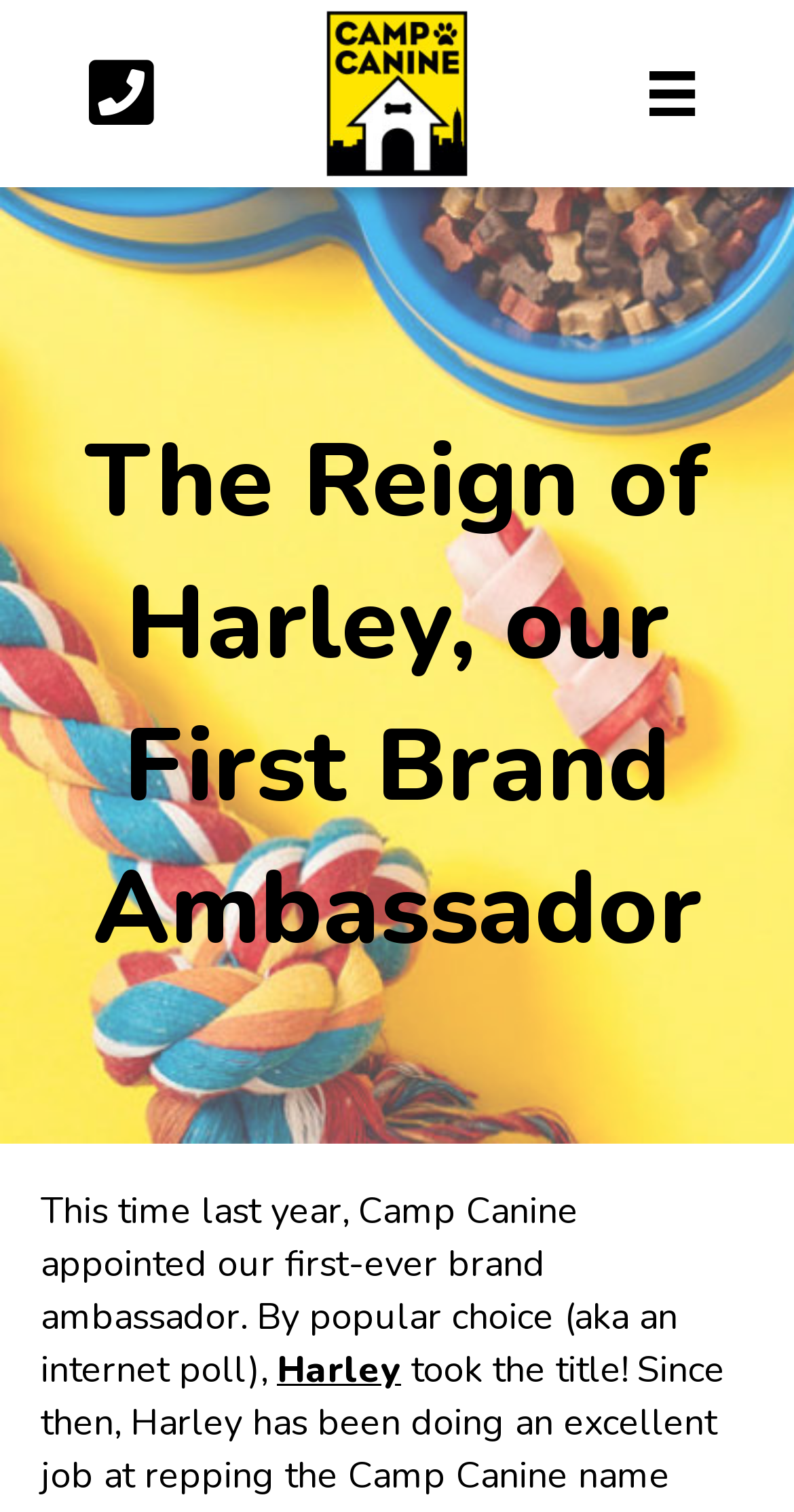Please answer the following question using a single word or phrase: What is the purpose of the button?

Menu